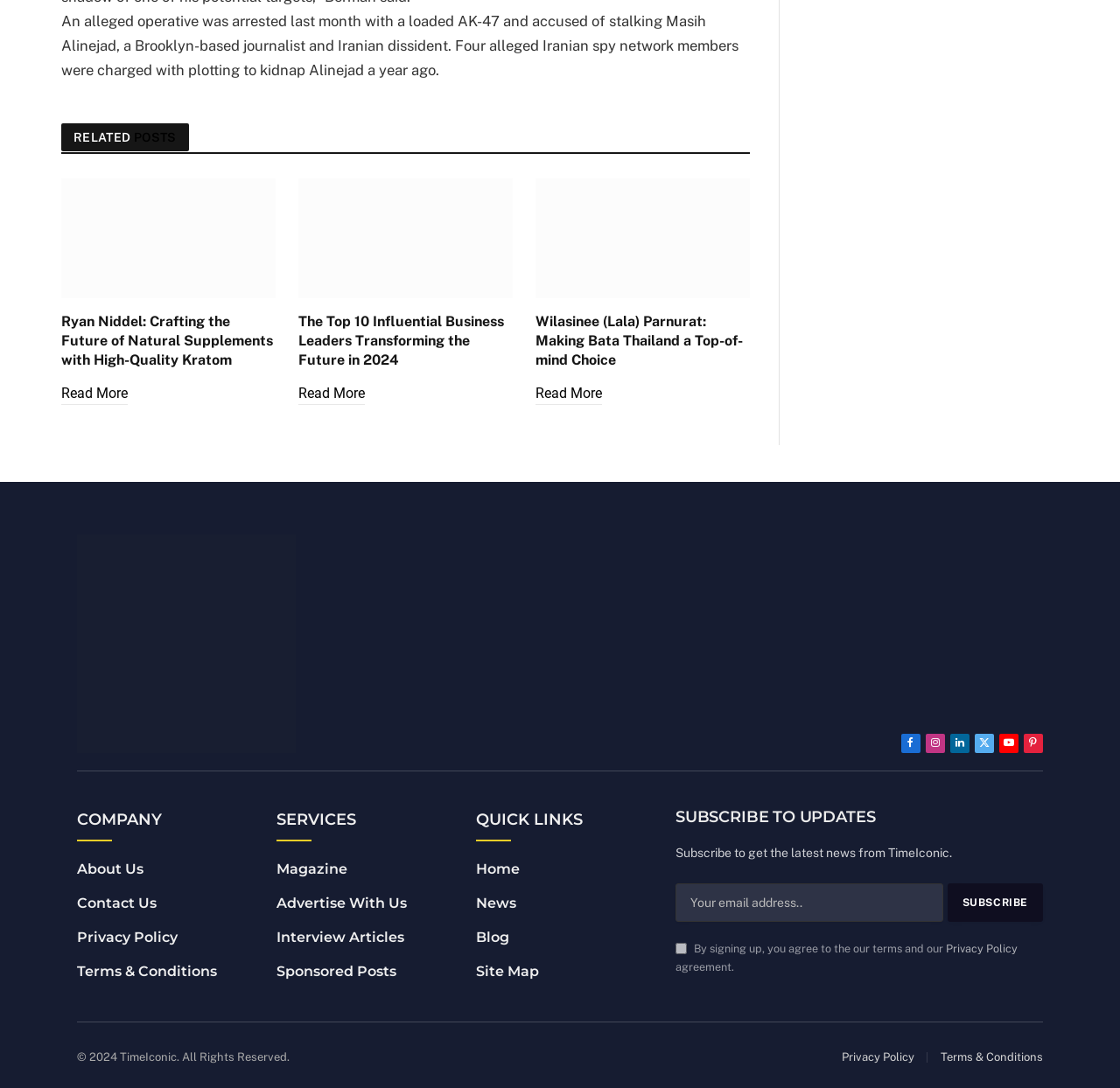Please give a one-word or short phrase response to the following question: 
What is the purpose of the textbox?

Enter email address